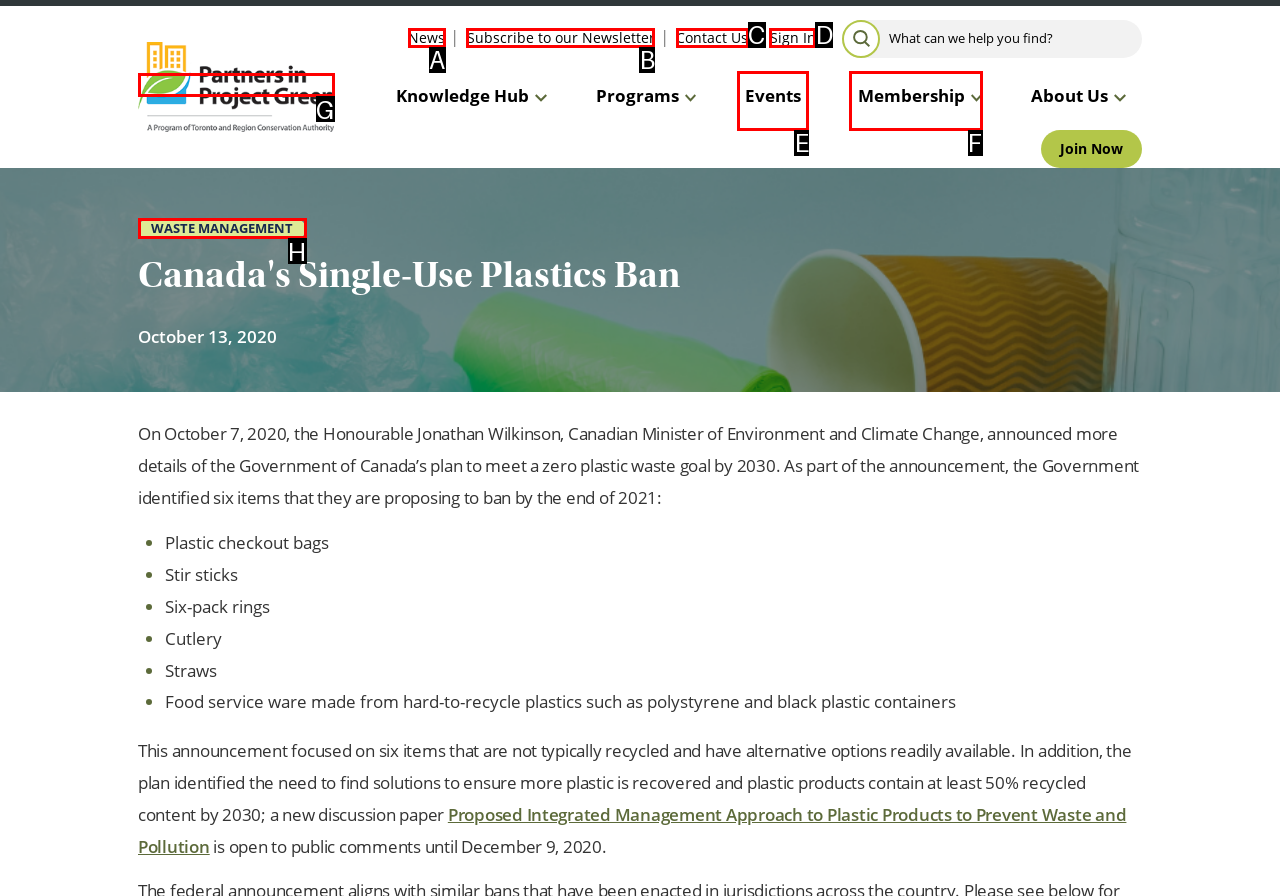Determine the letter of the UI element that will complete the task: Click on the link to Partners in Project Green
Reply with the corresponding letter.

G